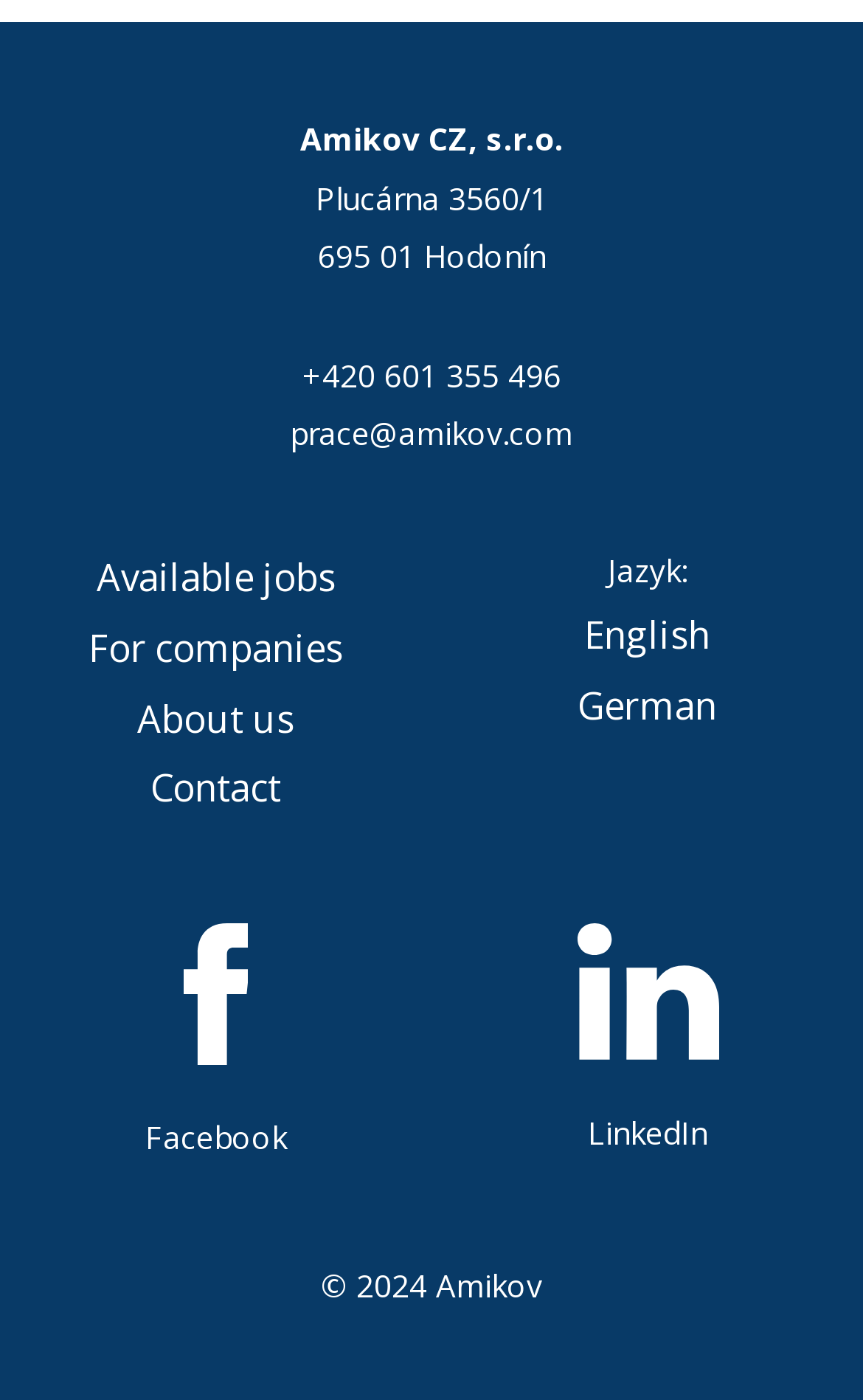What social media platforms is the company on? Examine the screenshot and reply using just one word or a brief phrase.

Facebook, LinkedIn